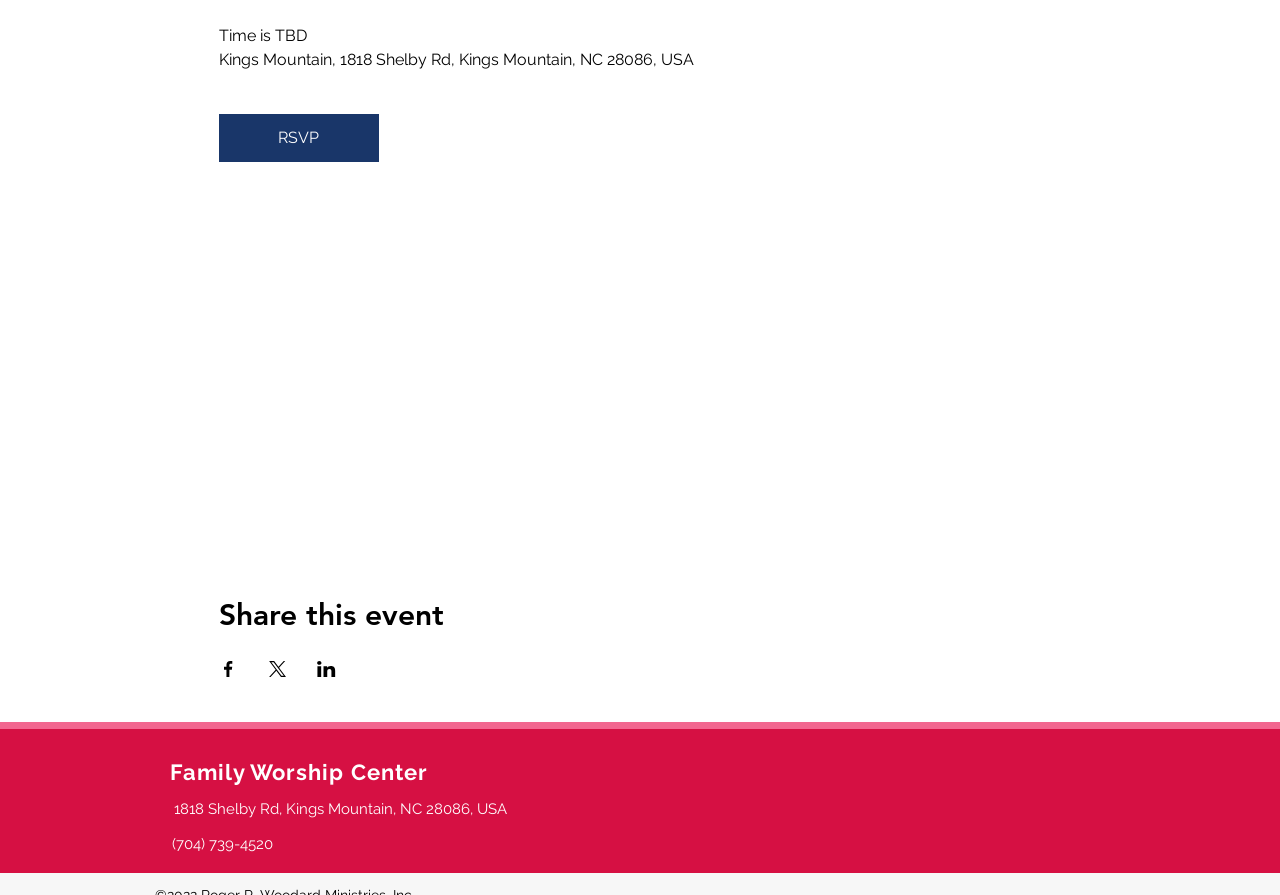Specify the bounding box coordinates (top-left x, top-left y, bottom-right x, bottom-right y) of the UI element in the screenshot that matches this description: Family Worship Center

[0.133, 0.848, 0.334, 0.878]